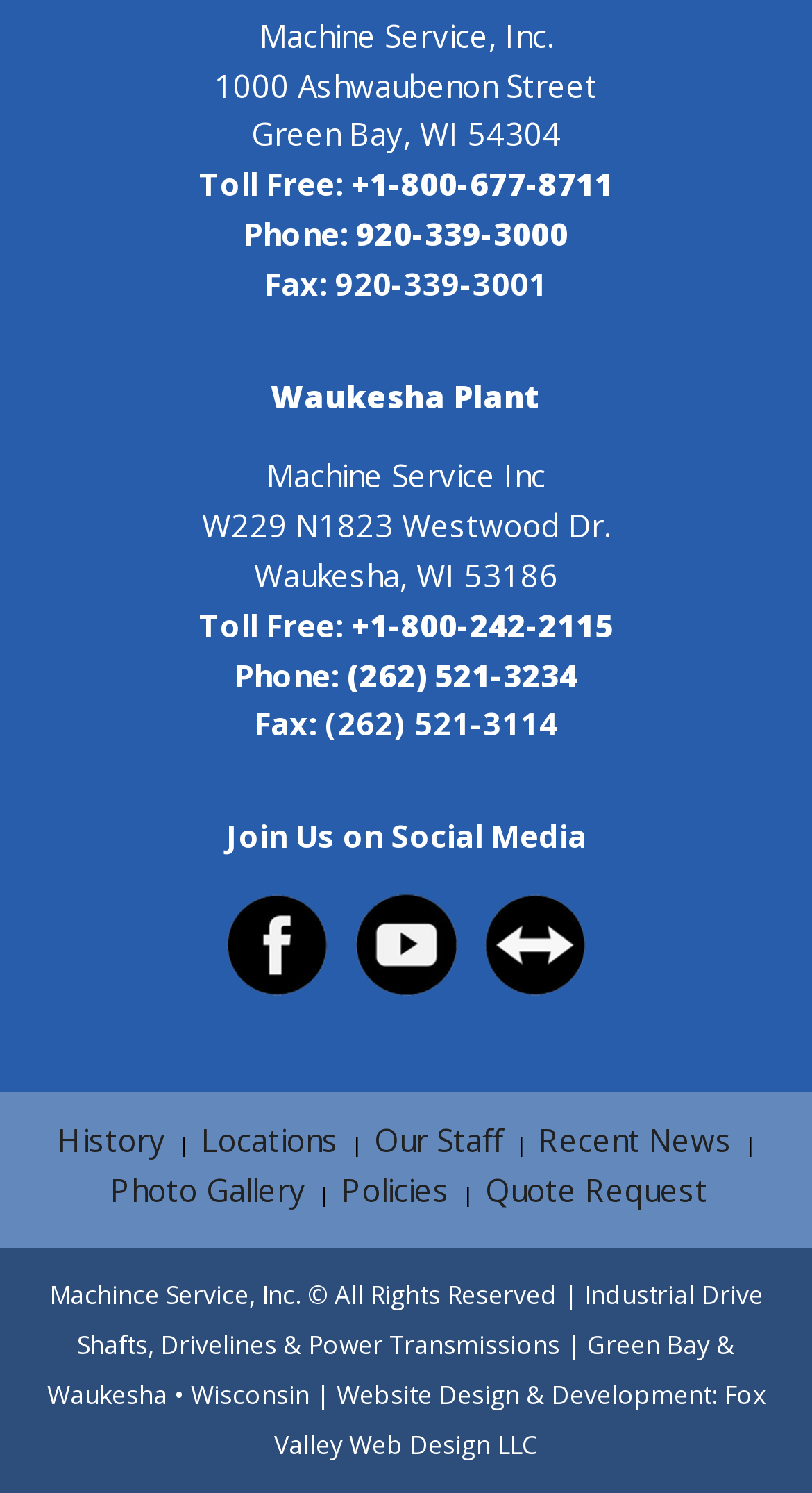For the element described, predict the bounding box coordinates as (top-left x, top-left y, bottom-right x, bottom-right y). All values should be between 0 and 1. Element description: title="MSI on YouTube"

[0.436, 0.646, 0.564, 0.674]